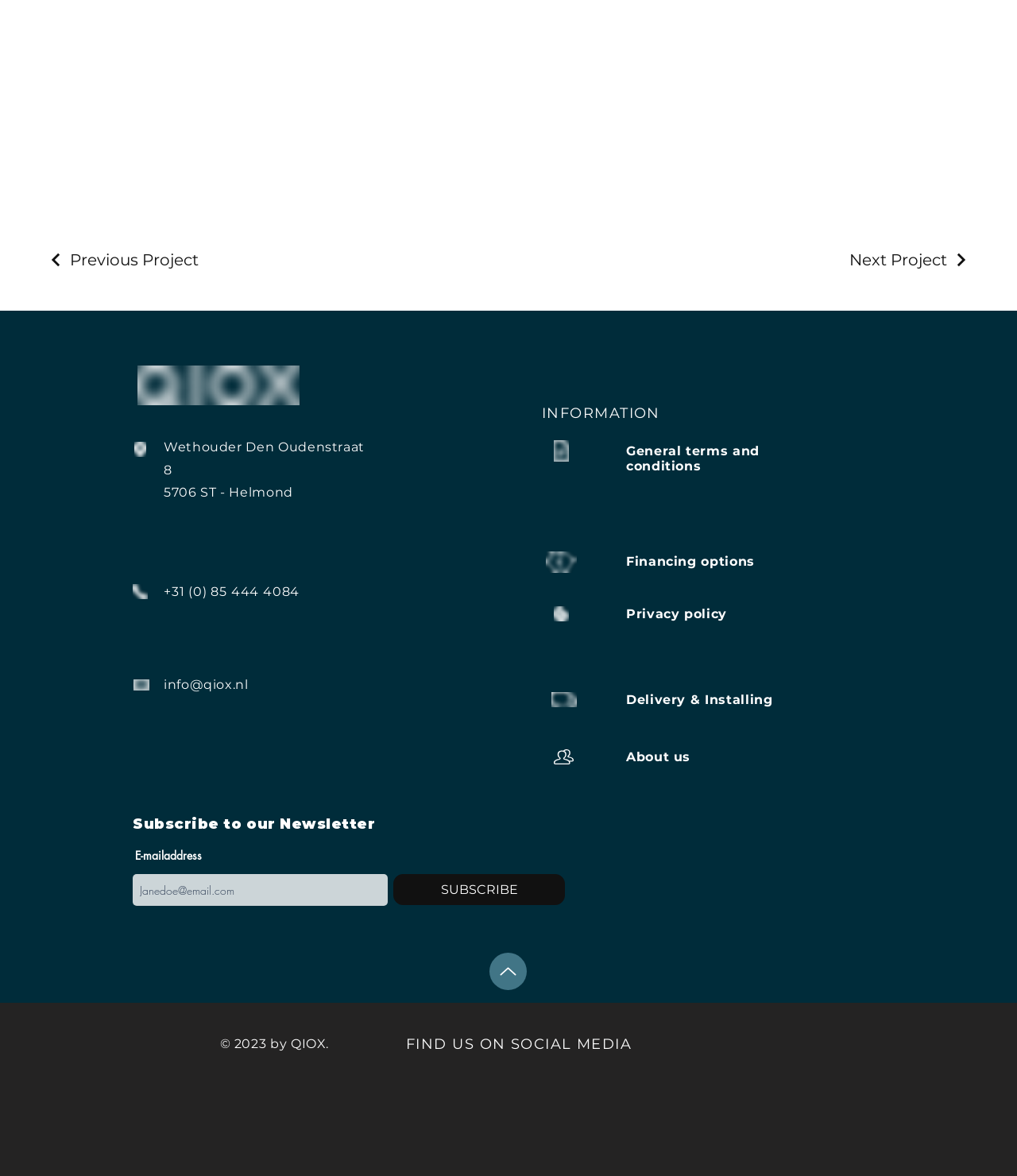Pinpoint the bounding box coordinates of the clickable area necessary to execute the following instruction: "Click the 'Previous Project' button". The coordinates should be given as four float numbers between 0 and 1, namely [left, top, right, bottom].

[0.047, 0.205, 0.195, 0.237]